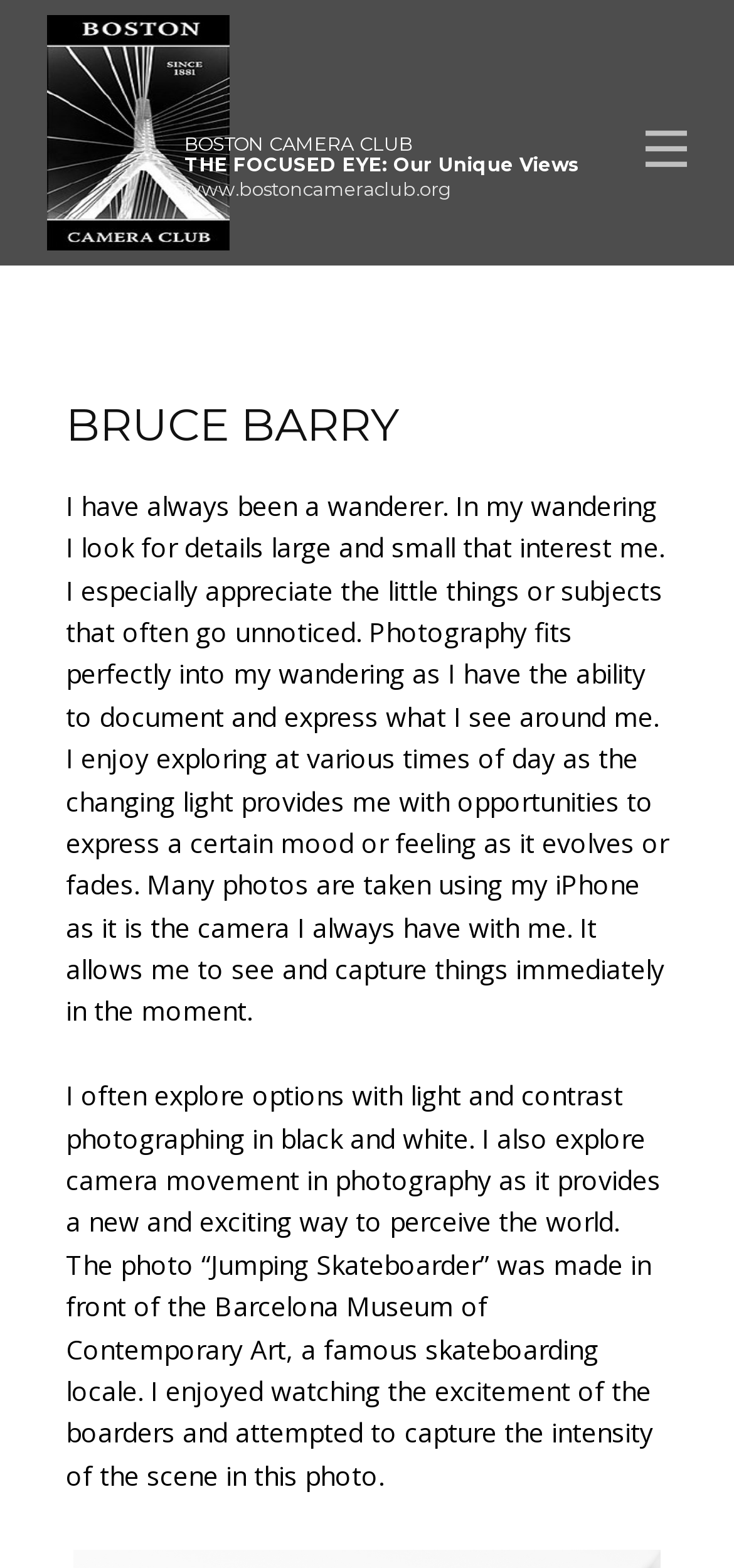Use a single word or phrase to answer the question:
What is the name of the camera club?

Boston Camera Club